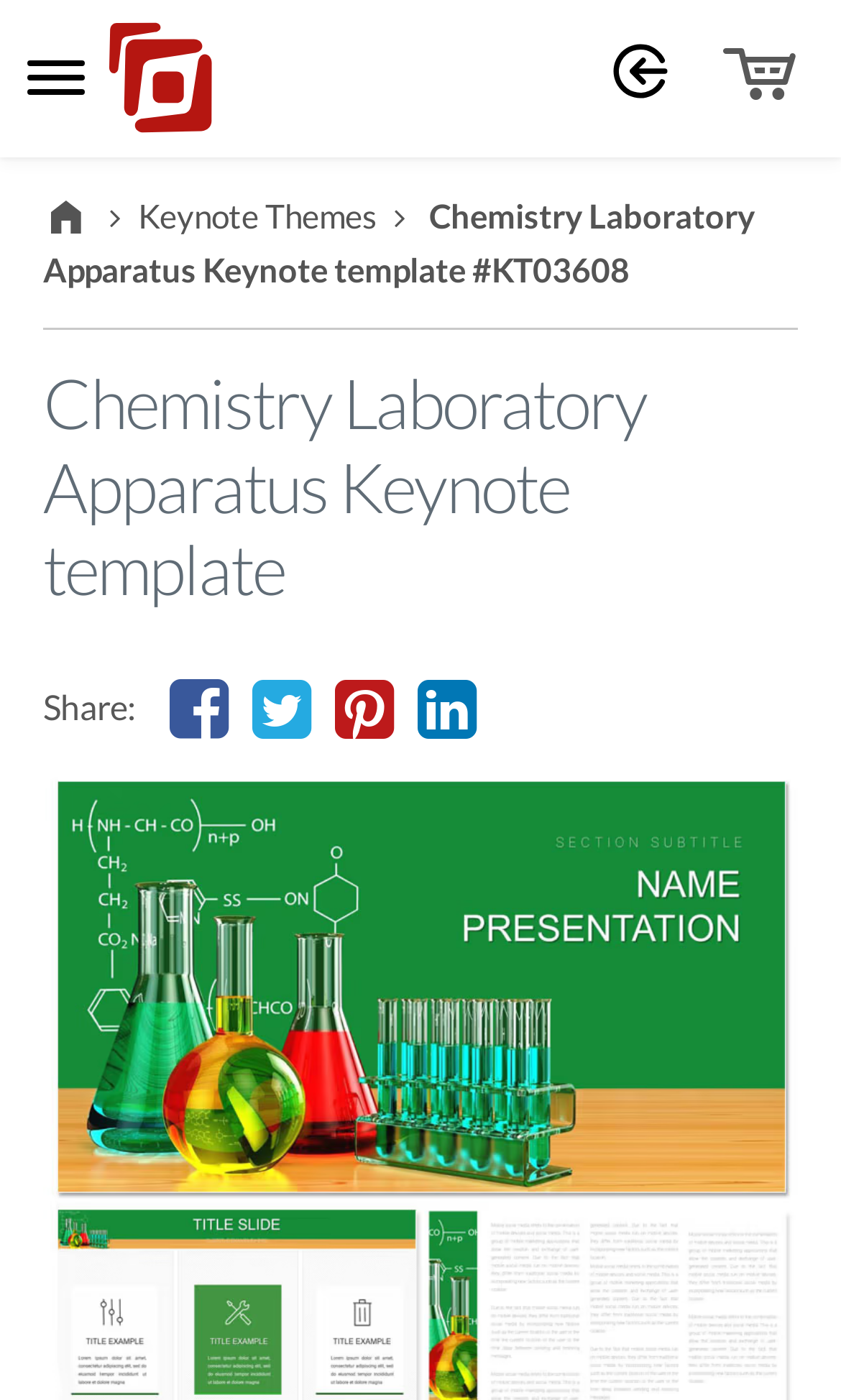Locate the UI element described as follows: "parent_node: Name(required) name="g3023-name"". Return the bounding box coordinates as four float numbers between 0 and 1 in the order [left, top, right, bottom].

None